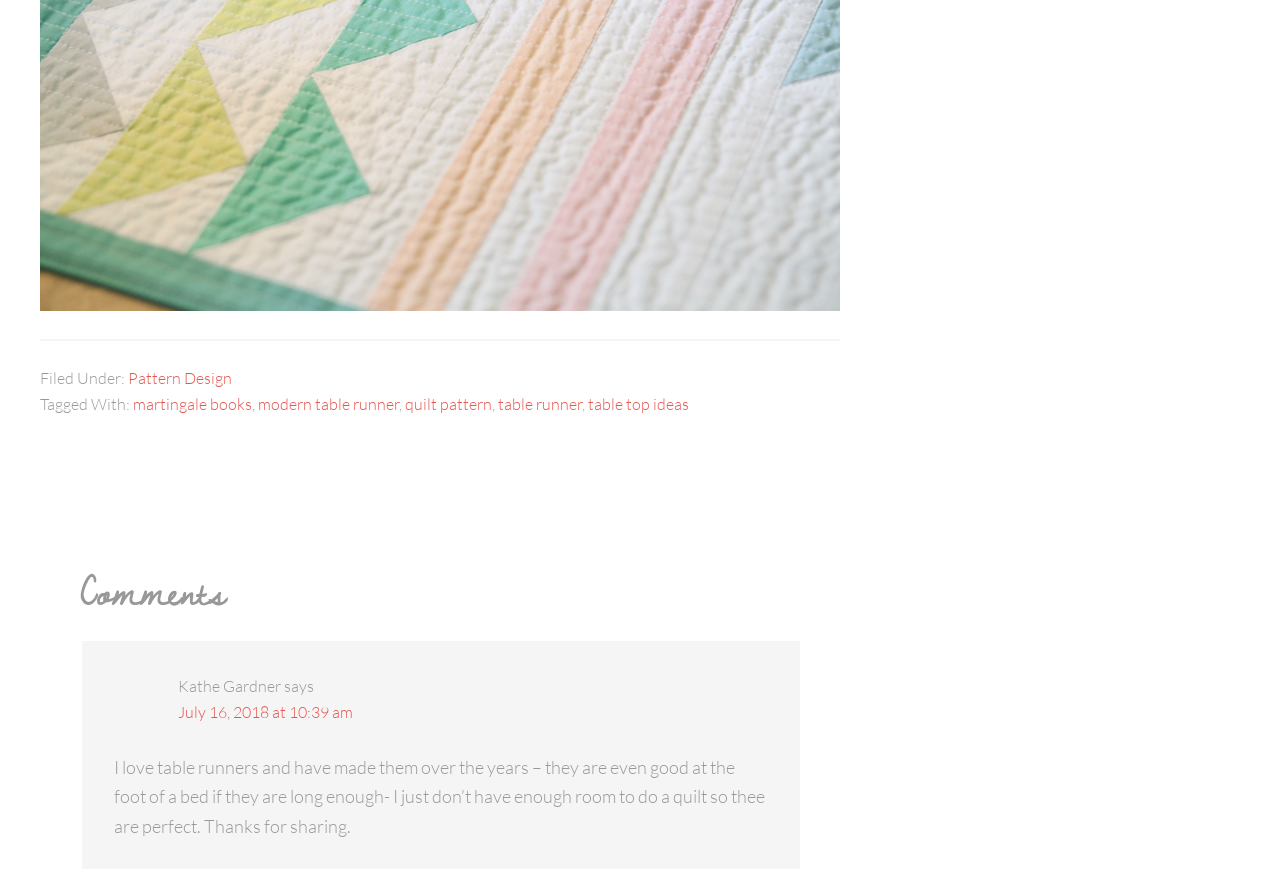What is the category of the article?
Please provide a single word or phrase as your answer based on the screenshot.

Pattern Design